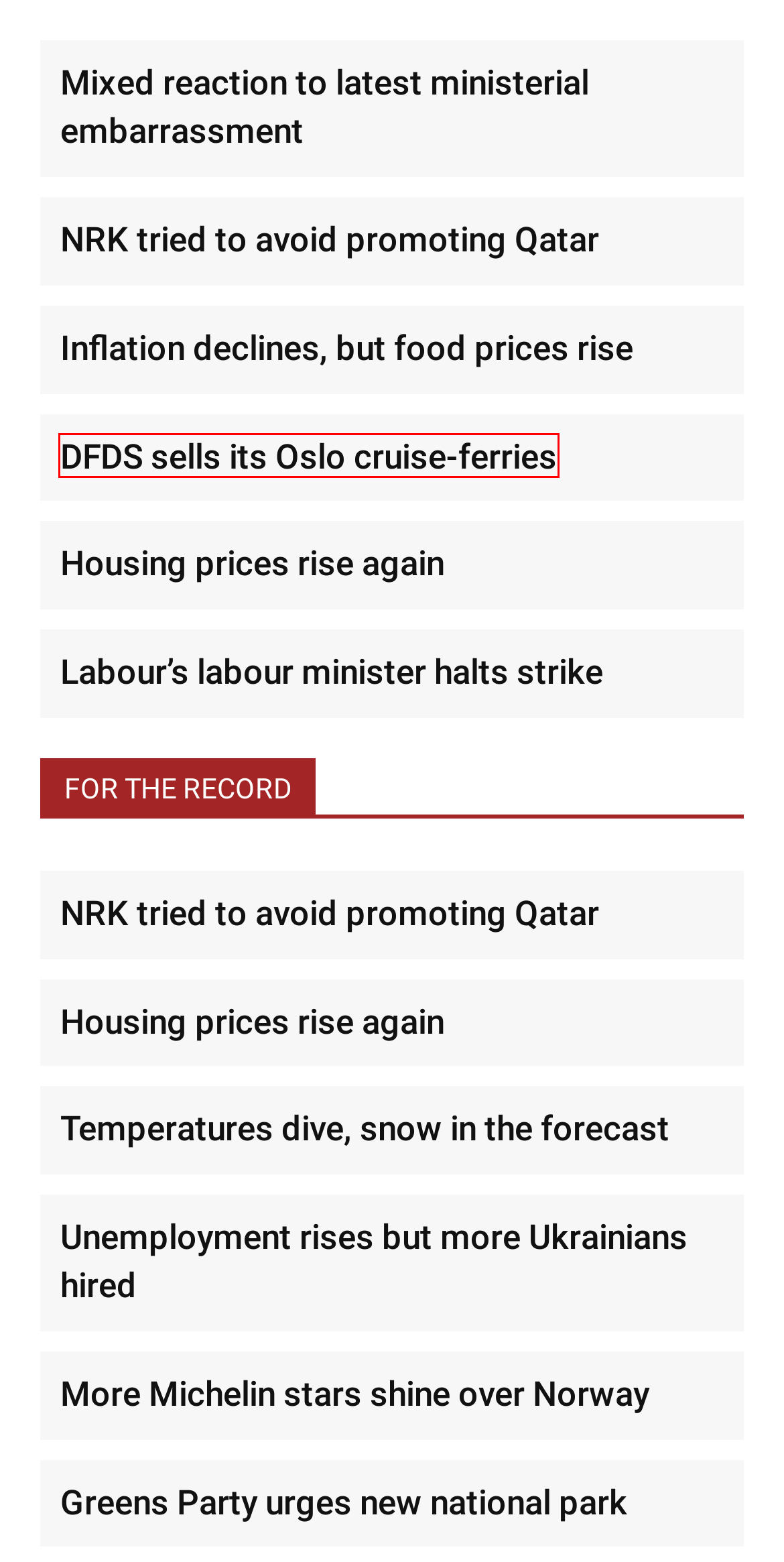You have a screenshot of a webpage, and a red bounding box highlights an element. Select the webpage description that best fits the new page after clicking the element within the bounding box. Options are:
A. Greens Party urges new national park - Norway's News in English — www.newsinenglish.no
B. Temperatures dive, snow in the forecast - Norway's News in English — www.newsinenglish.no
C. Inflation declines, but food prices rise - Norway's News in English — www.newsinenglish.no
D. DFDS sells its Oslo cruise-ferries - Norway's News in English — www.newsinenglish.no
E. Housing prices rise again - Norway's News in English — www.newsinenglish.no
F. More Michelin stars shine over Norway - Norway's News in English — www.newsinenglish.no
G. Labour's labour minister halts strike - Norway's News in English — www.newsinenglish.no
H. Mixed reaction to latest ministerial embarrassment - Norway's News in English — www.newsinenglish.no

D